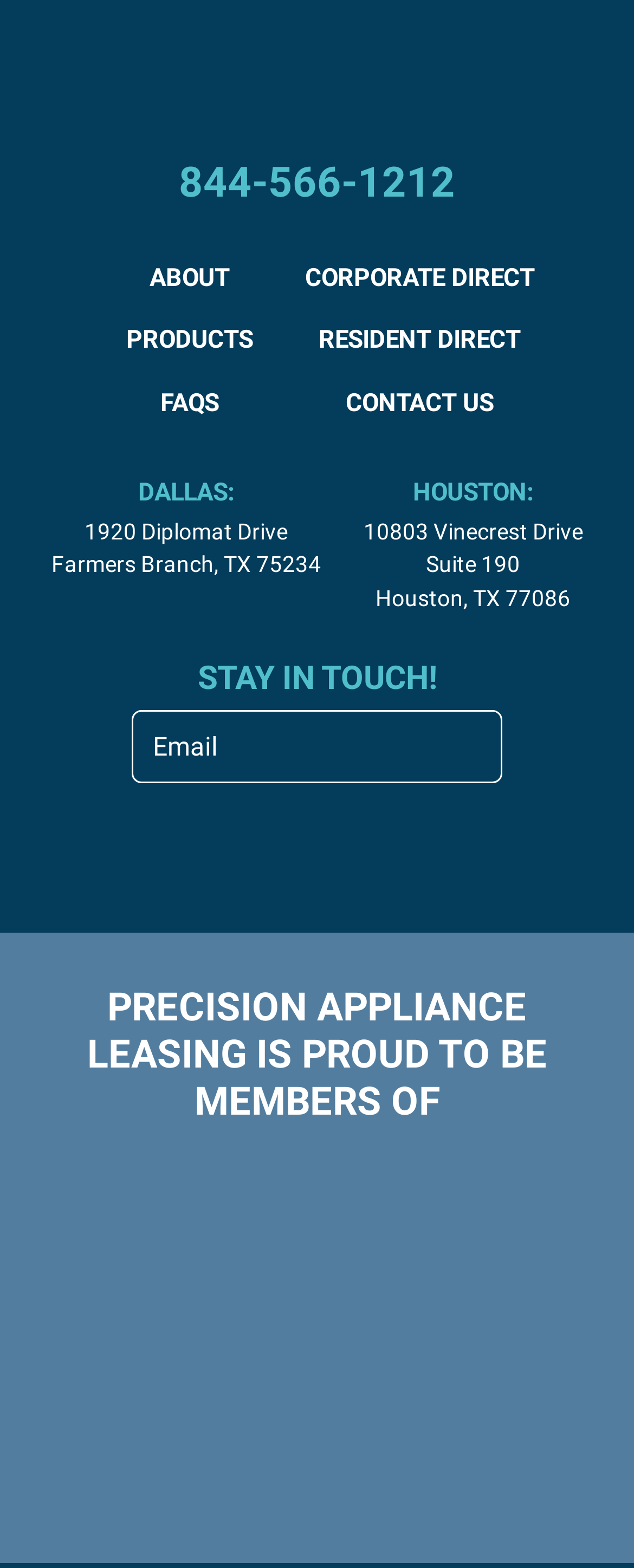Respond to the following question using a concise word or phrase: 
What is the company's Houston address?

10803 Vinecrest Drive